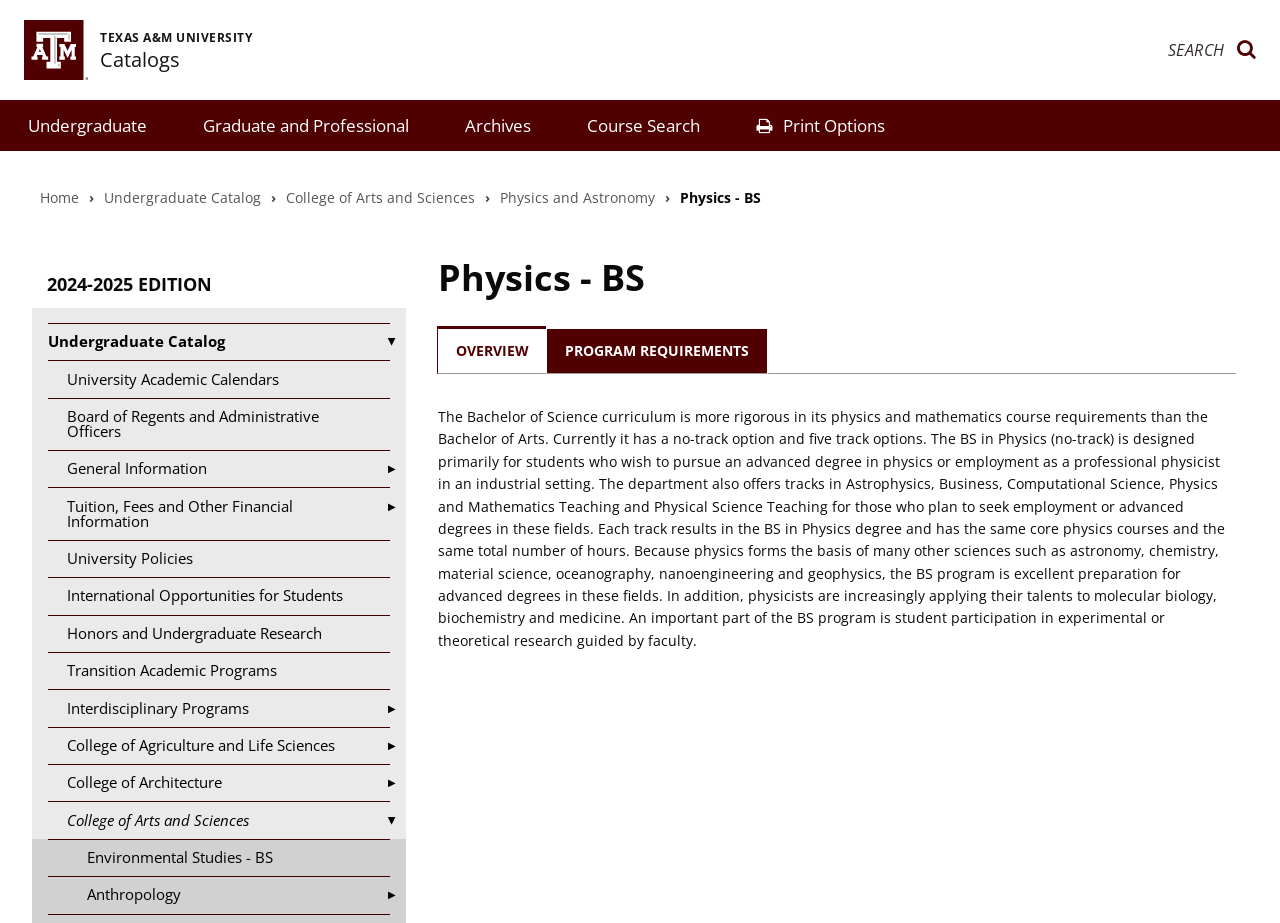Provide a thorough and detailed response to the question by examining the image: 
What is the purpose of the research guided by faculty?

I found the answer by reading the description of the BS in Physics degree, which mentions that an important part of the program is student participation in experimental or theoretical research guided by faculty.